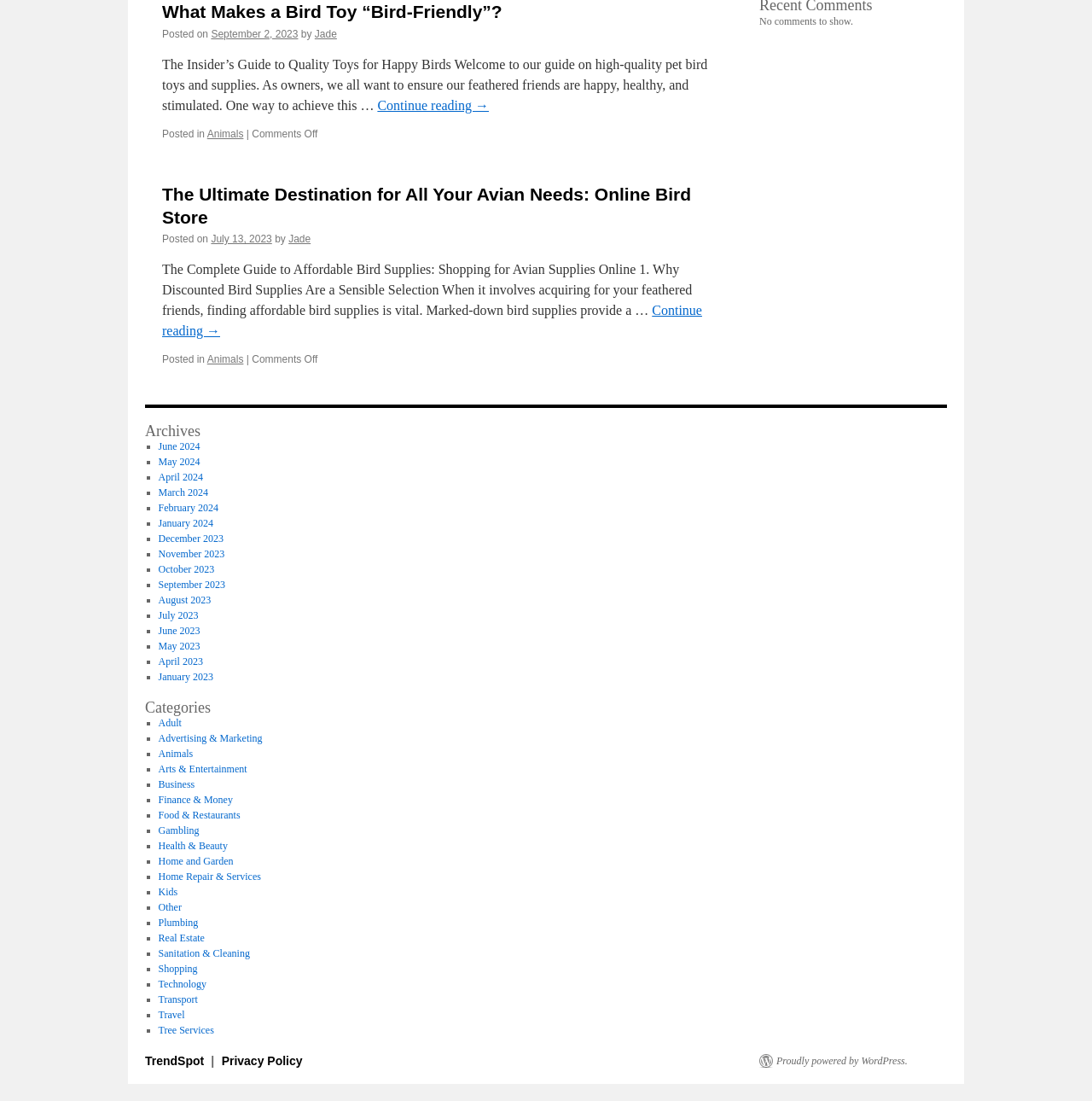Can you find the bounding box coordinates for the UI element given this description: "Home Repair & Services"? Provide the coordinates as four float numbers between 0 and 1: [left, top, right, bottom].

[0.145, 0.791, 0.239, 0.802]